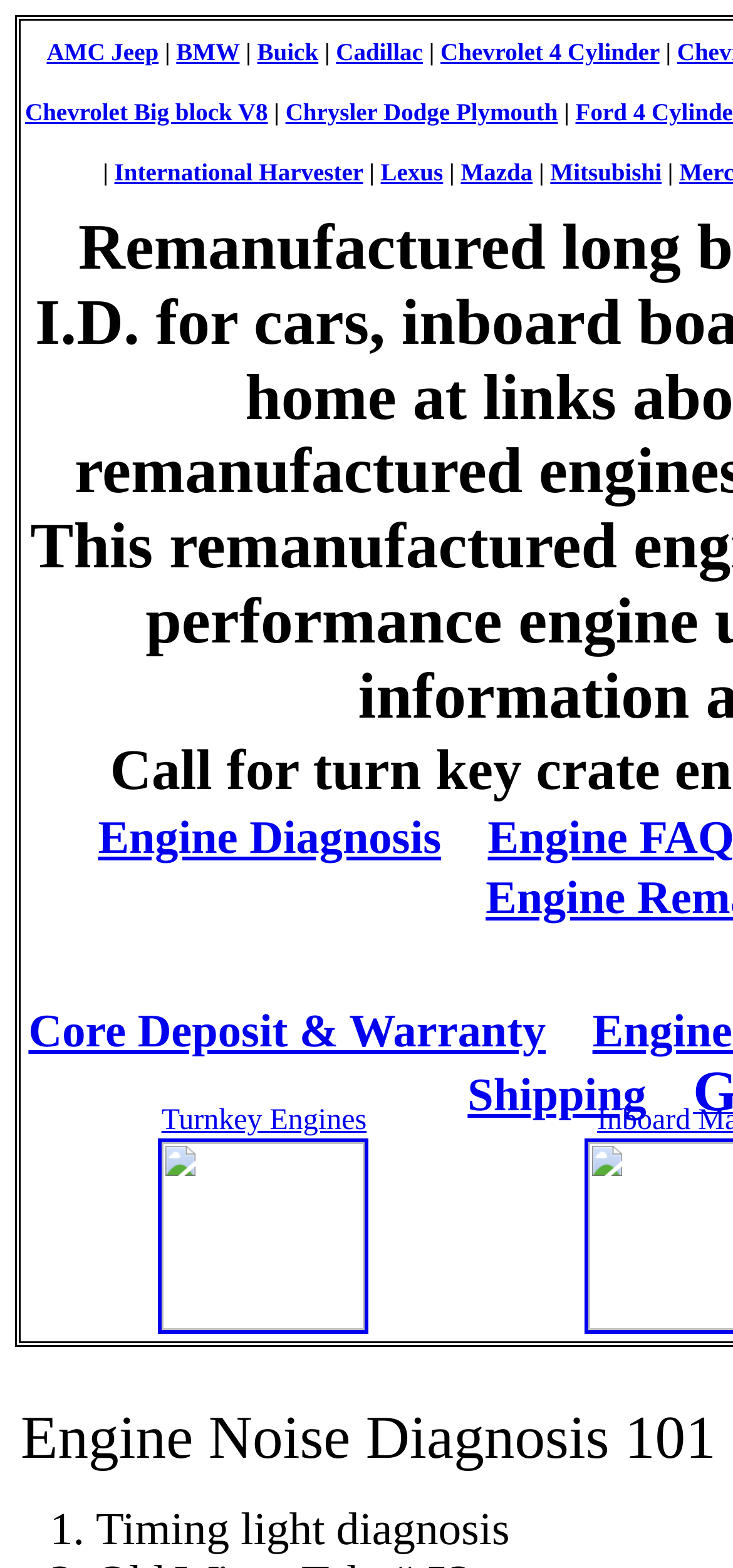What is the purpose of the 'Engine Diagnosis' link?
Based on the content of the image, thoroughly explain and answer the question.

The 'Engine Diagnosis' link is likely intended to help users diagnose problems with their car's engine. This can be inferred from the context of the webpage, which appears to be related to car engines and repair.